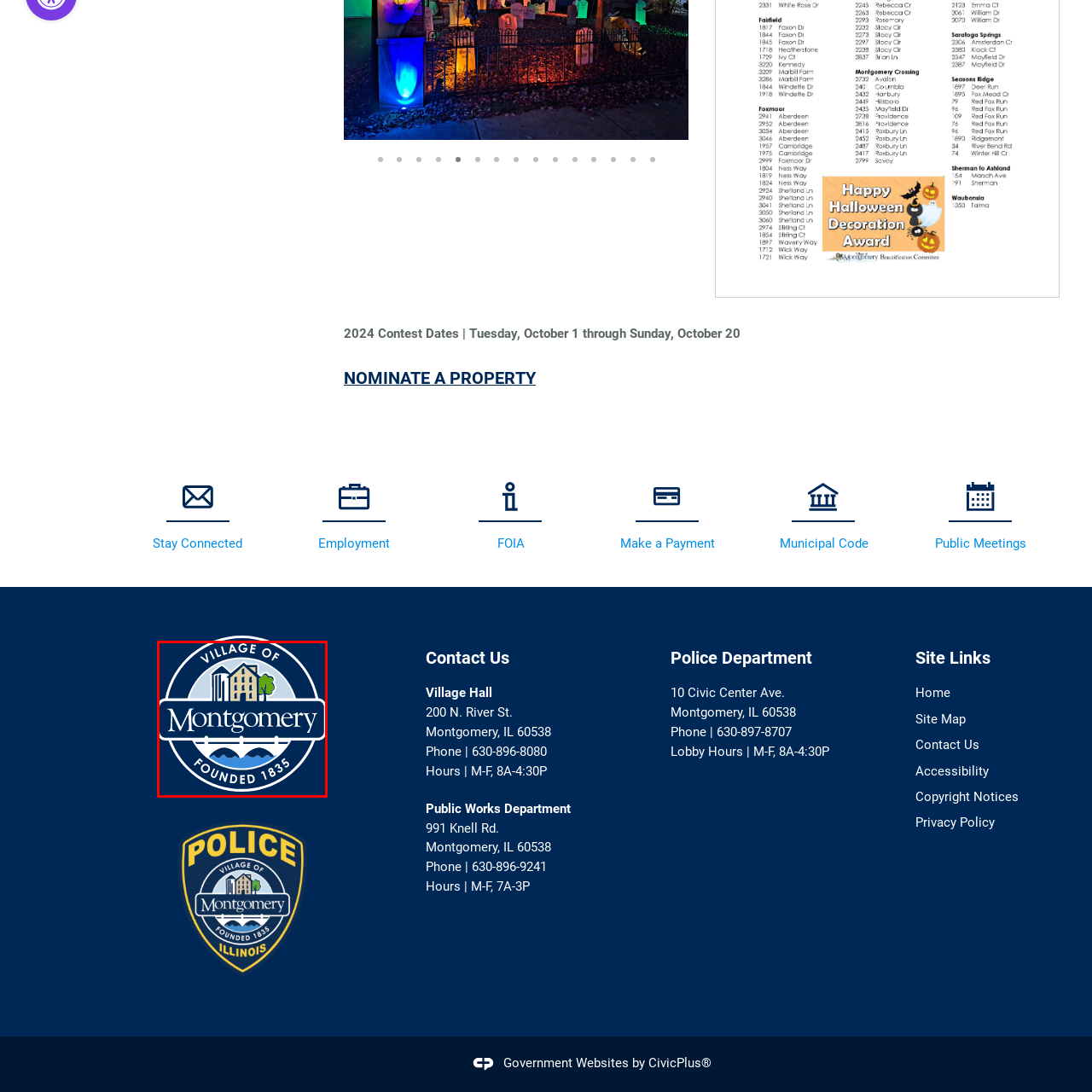Create a detailed narrative of the image inside the red-lined box.

The image represents the official logo of the Village of Montgomery. The logo features a circular design, prominently displaying the name "Montgomery" in a bold, elegant font at the center. Above the text, there are stylized illustrations of buildings and a tree, symbolizing the community's development and natural beauty. Below the name, a graphic of a bridge spans over flowing water, indicating the village's connection to its local environment and infrastructure. Encircling the logo are the words "Village of" at the top and "Founded 1835" at the bottom, reflecting the rich history of the village since its establishment. The background is a deep blue, enhancing the logo's visibility and significance as a representation of the village's identity.